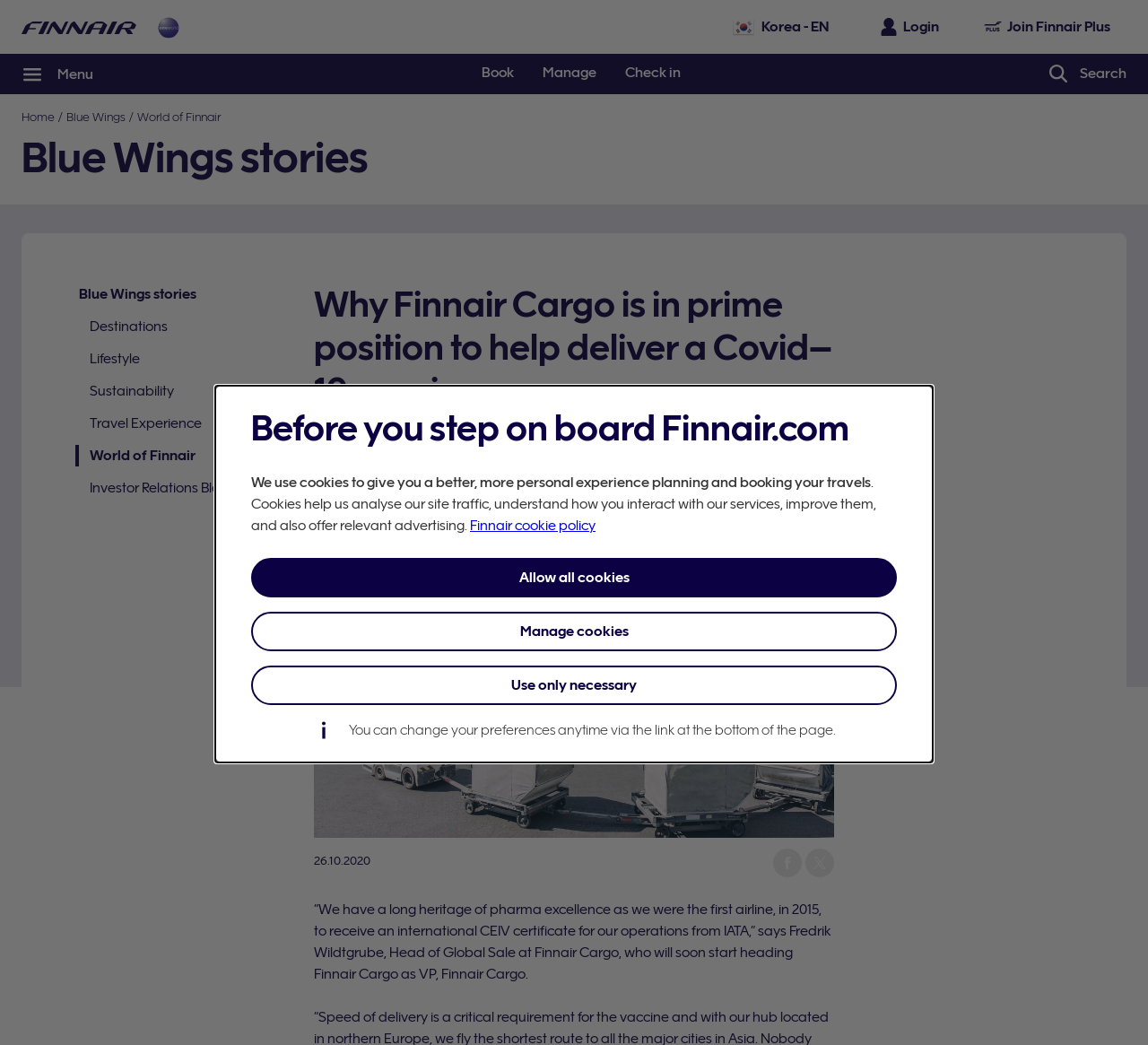Answer the question with a brief word or phrase:
How many links are there in the breadcrumb navigation?

3